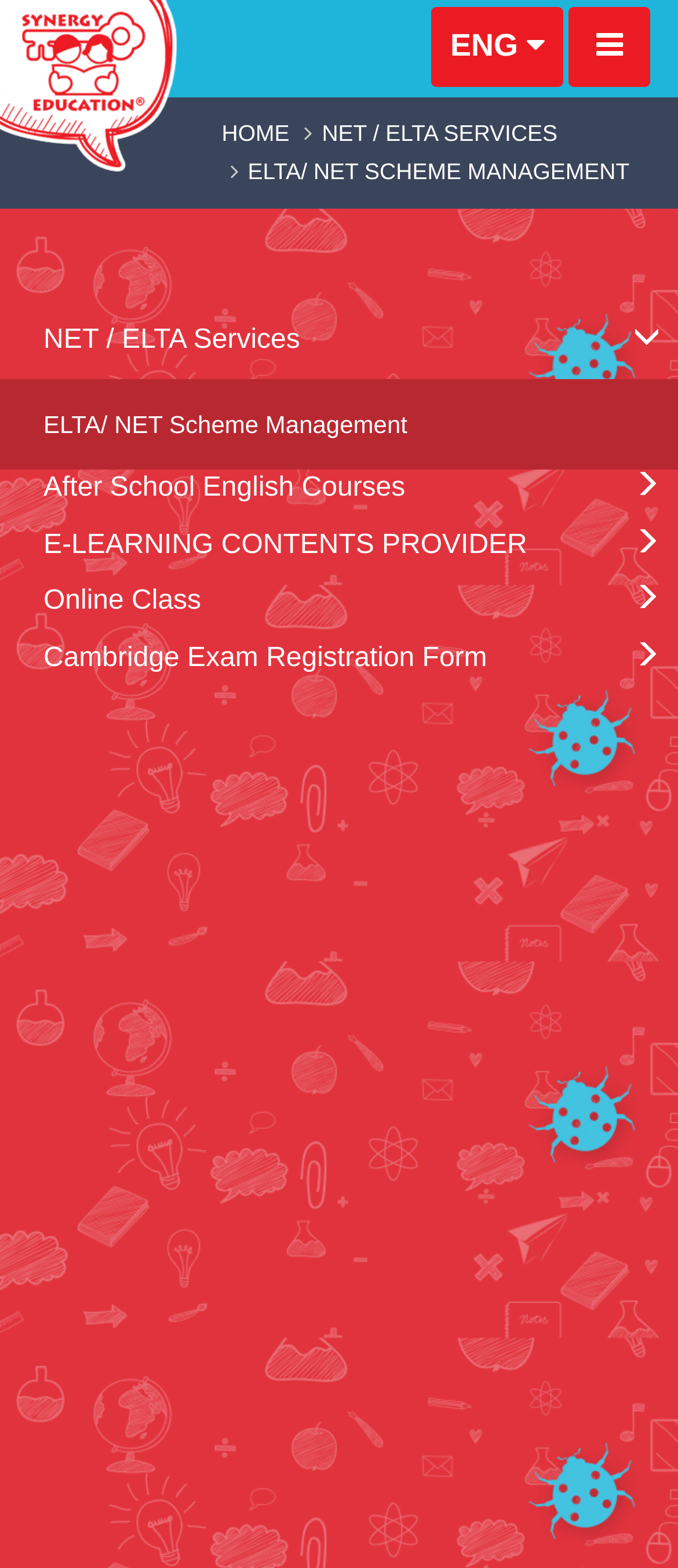Using the provided element description: "HOME", determine the bounding box coordinates of the corresponding UI element in the screenshot.

[0.327, 0.076, 0.427, 0.093]